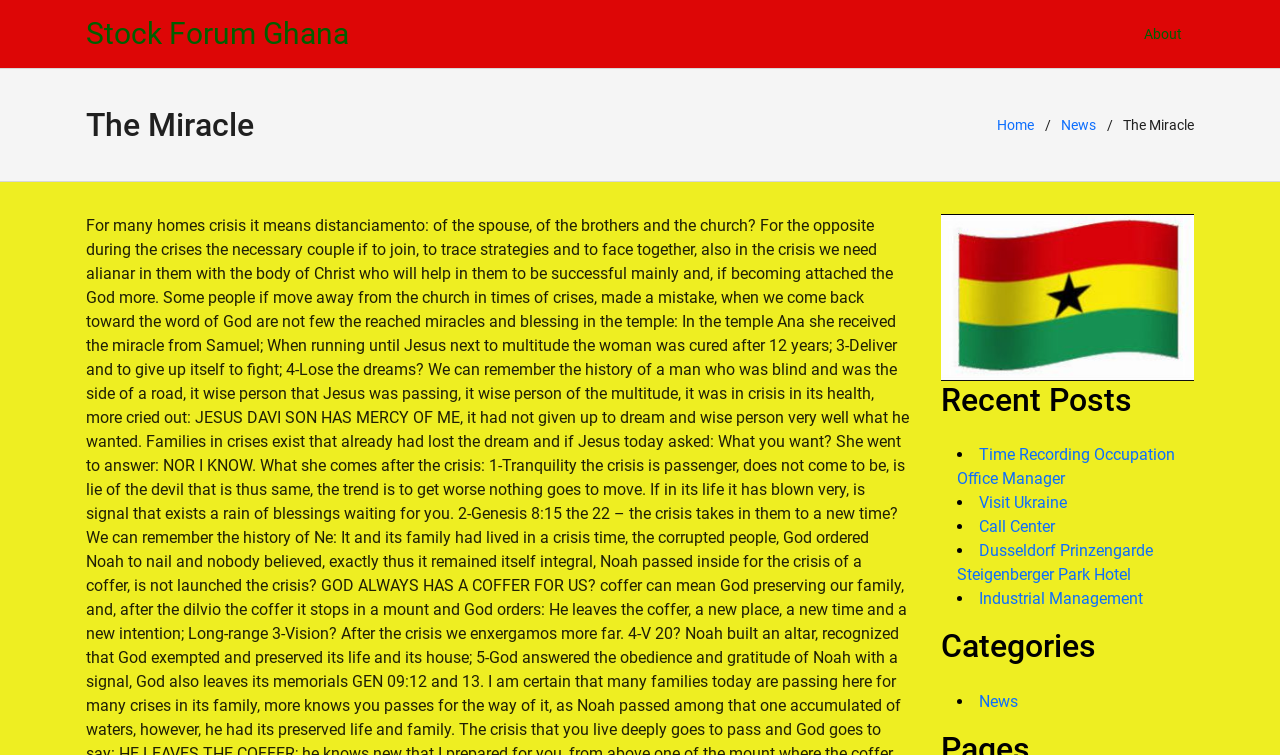From the image, can you give a detailed response to the question below:
What is the second link in the top navigation menu?

I examined the top navigation menu and found that the second link is 'About', which is located to the right of the 'Stock Forum Ghana' link.